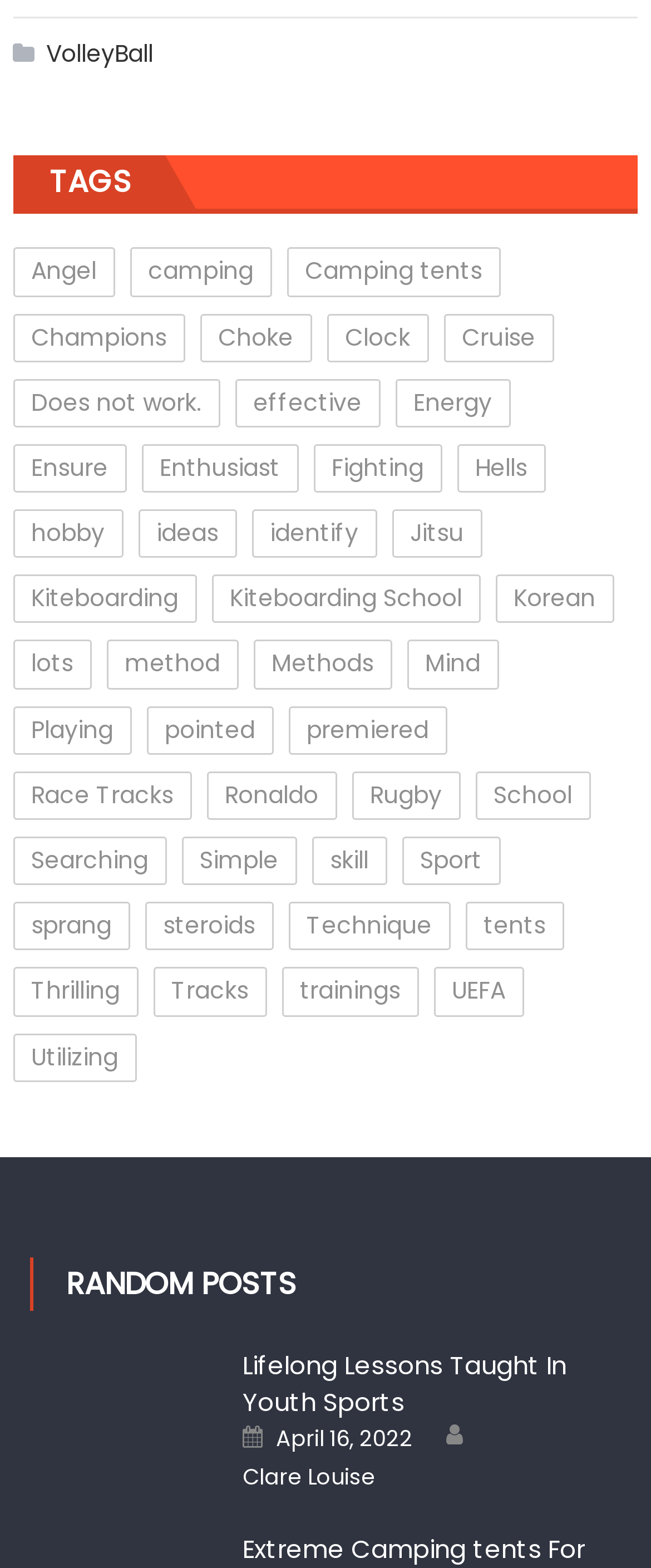Bounding box coordinates should be in the format (top-left x, top-left y, bottom-right x, bottom-right y) and all values should be floating point numbers between 0 and 1. Determine the bounding box coordinate for the UI element described as: April 16, 2022April 16, 2022

[0.424, 0.909, 0.634, 0.928]